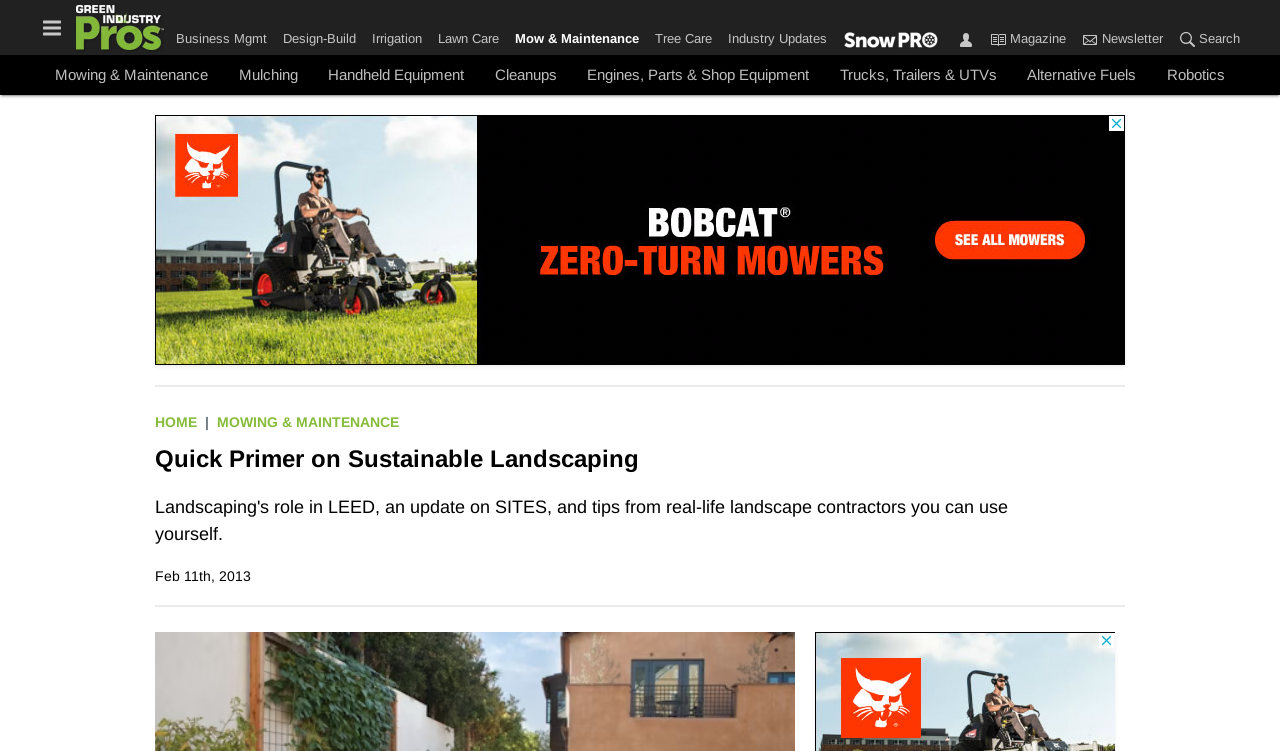Please locate the clickable area by providing the bounding box coordinates to follow this instruction: "Sign in to the website".

[0.748, 0.039, 0.767, 0.067]